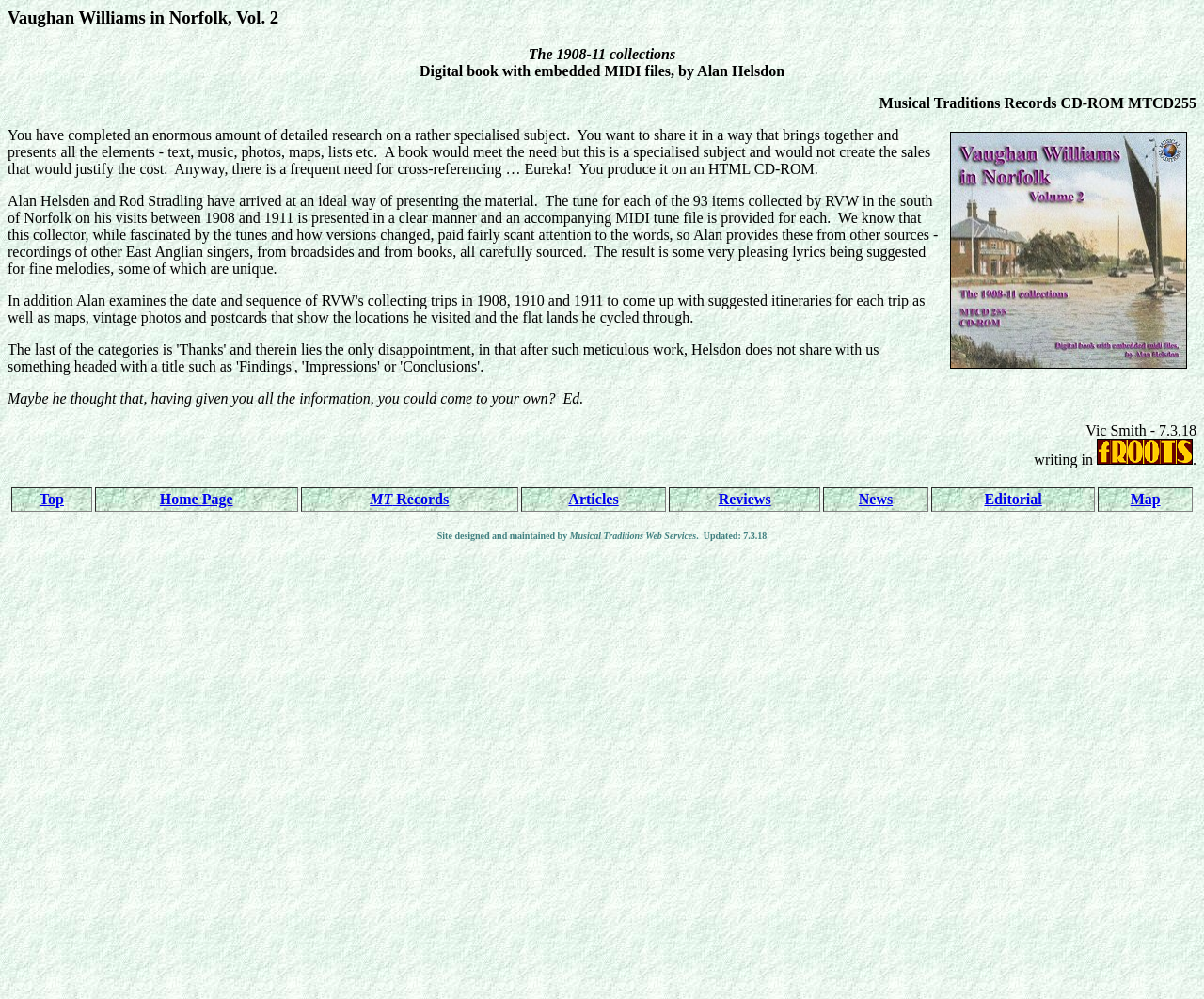Create a detailed description of the webpage's content and layout.

This webpage is about Vaughan Williams in Norfolk Vol. 2, a digital book with embedded MIDI files. At the top, there is a heading that displays the title of the webpage. Below the heading, there are several paragraphs of text that provide information about the digital book, including its contents and features. 

On the left side of the page, there is a cover picture of the digital book. Above the cover picture, there are three lines of text that describe the digital book, including its creator and publisher. 

The main content of the webpage is divided into two sections. The first section consists of two paragraphs of text that discuss the digital book's contents and features. The second section is a table with nine grid cells, each containing a link to a different webpage, including the top page, home page, MT Records, Articles, Reviews, News, Editorial, and Map. 

At the bottom of the page, there are three lines of text that provide information about the webpage's design and maintenance, including the name of the designer and the date of the last update. There is also a small image on the right side of the page, but it does not have a descriptive text.